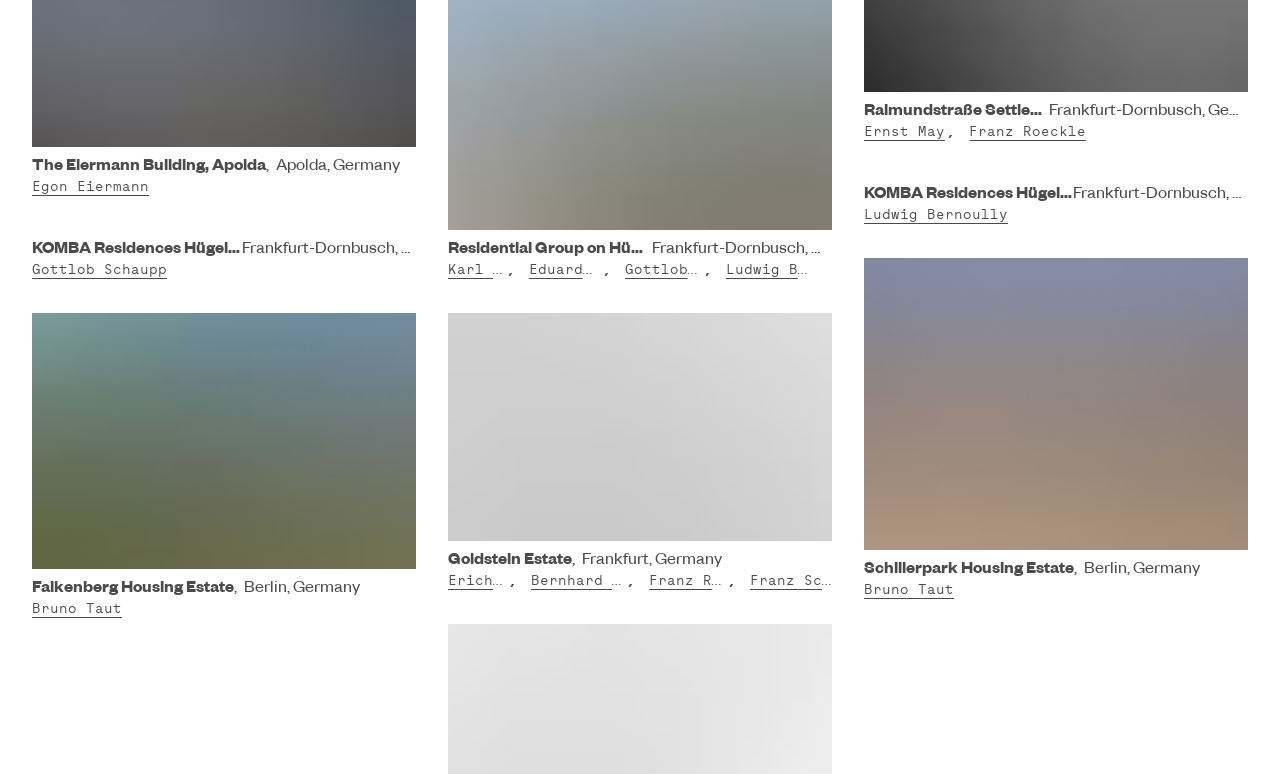Determine the bounding box for the described HTML element: "Gottlob Schaupp". Ensure the coordinates are four float numbers between 0 and 1 in the format [left, top, right, bottom].

[0.488, 0.337, 0.556, 0.363]